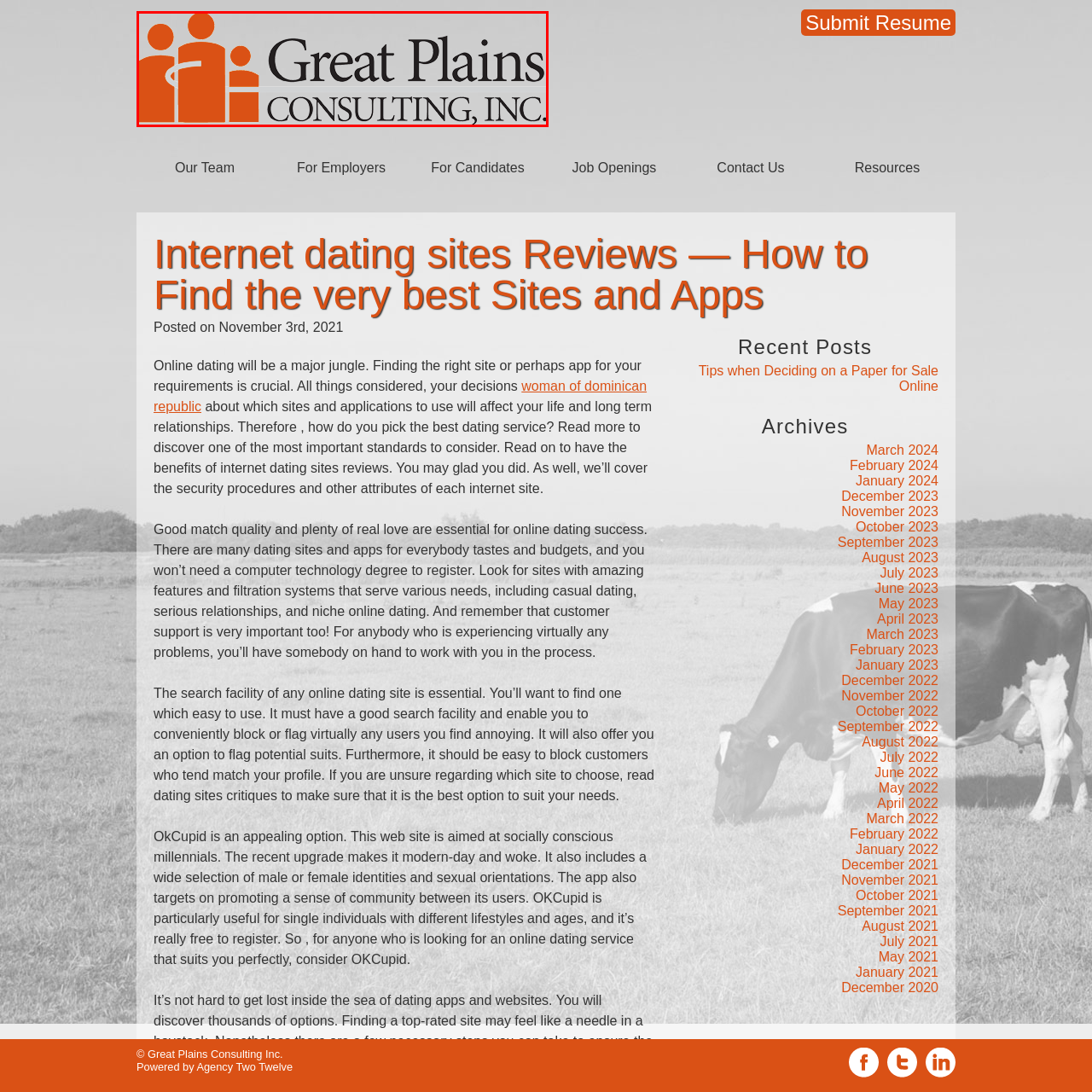What is the font style of the company name?
Observe the image within the red bounding box and respond to the question with a detailed answer, relying on the image for information.

The company name, 'Great Plains Consulting, Inc.', is featured in a bold, elegant font, which enhances its professional appeal.